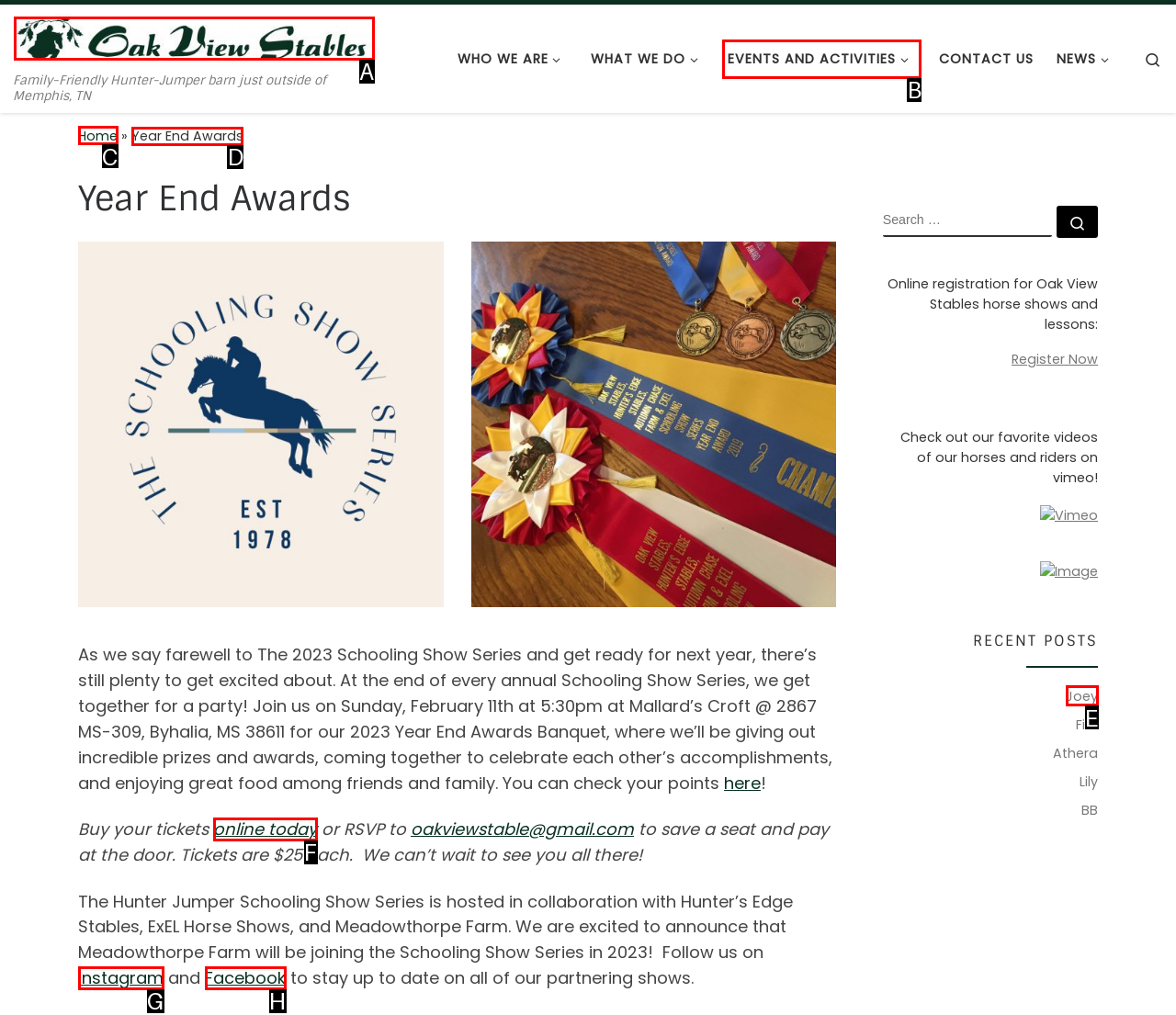Select the appropriate HTML element that needs to be clicked to finish the task: Click the 'Year End Awards' link
Reply with the letter of the chosen option.

D